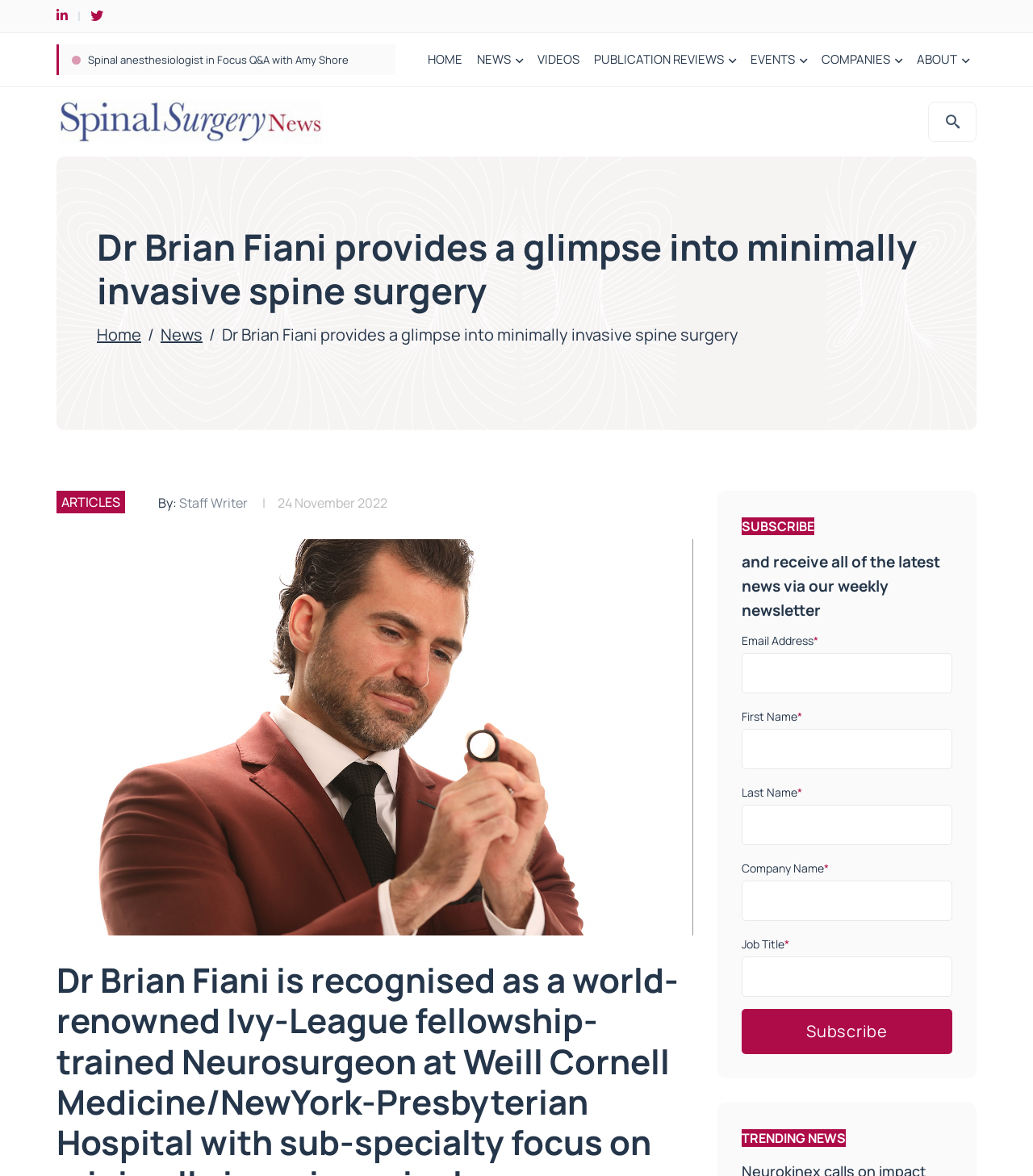Explain in detail what you observe on this webpage.

This webpage is about Dr. Brian Fiani, a renowned neurosurgeon, and his expertise in minimally invasive spinal surgery. At the top left corner, there are two social media links, followed by a row of navigation links, including "HOME", "NEWS", "VIDEOS", "PUBLICATION REVIEWS", "EVENTS", "COMPANIES", and "ABOUT". 

Below the navigation links, there is a heading that reads "Dr Brian Fiani provides a glimpse into minimally invasive spine surgery". On the same line, there are two links, "Home" and "News", separated by a slash. 

On the left side, there is a large image related to spinal surgery, which takes up most of the vertical space. Above the image, there is a link to "Spinal Surgery News" with an accompanying image. 

To the right of the image, there is a section with the title "ARTICLES" and a byline "By: Staff Writer" with the date "24 November 2022". 

Below this section, there is a call-to-action to "SUBSCRIBE" and receive the latest news via a weekly newsletter. This is followed by a form to input email address, first name, last name, company name, and job title, with a "Subscribe" button at the bottom. 

Finally, at the bottom right corner, there is a section titled "TRENDING NEWS".